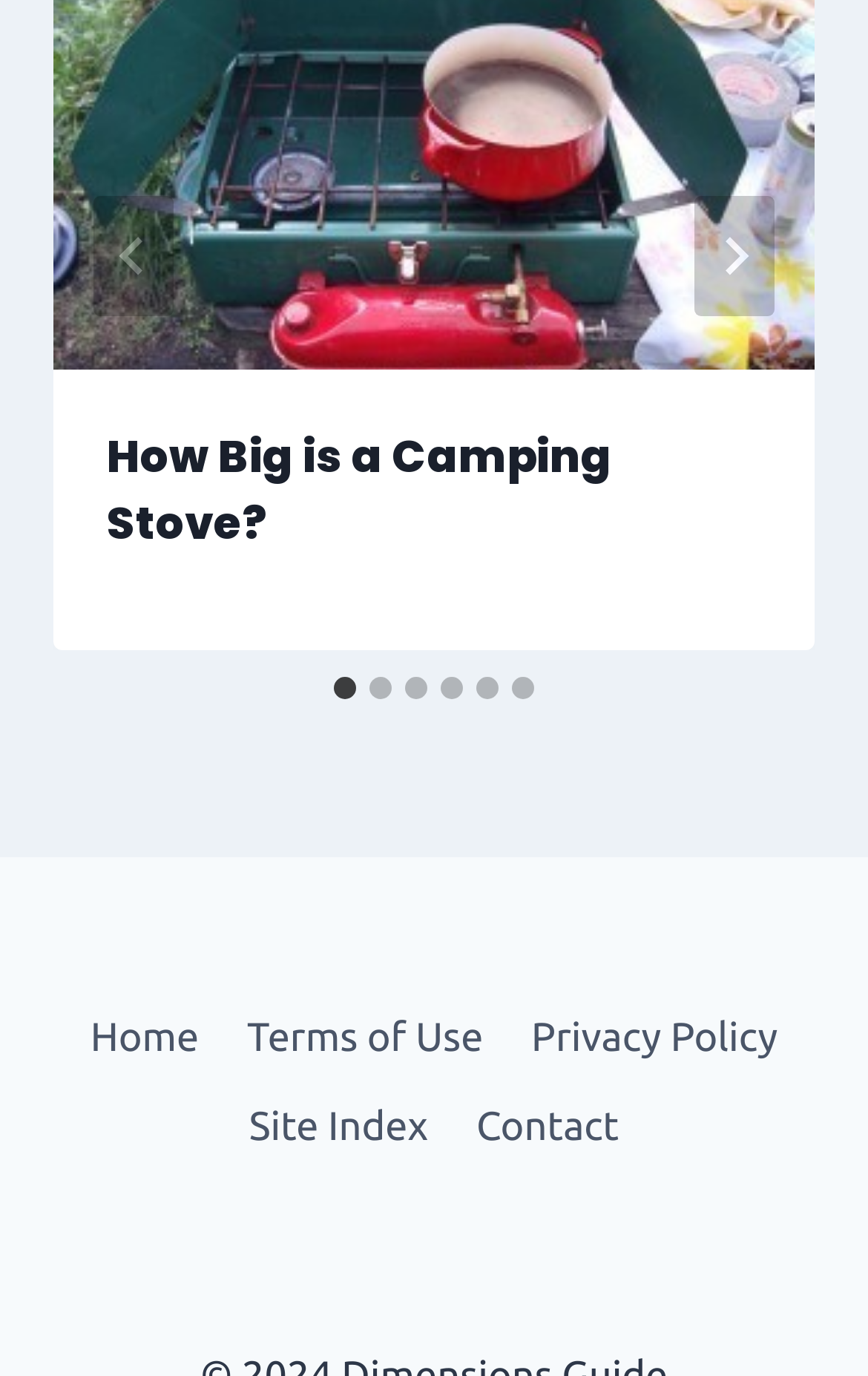Find the bounding box coordinates for the area you need to click to carry out the instruction: "Select slide 2". The coordinates should be four float numbers between 0 and 1, indicated as [left, top, right, bottom].

[0.426, 0.492, 0.451, 0.508]